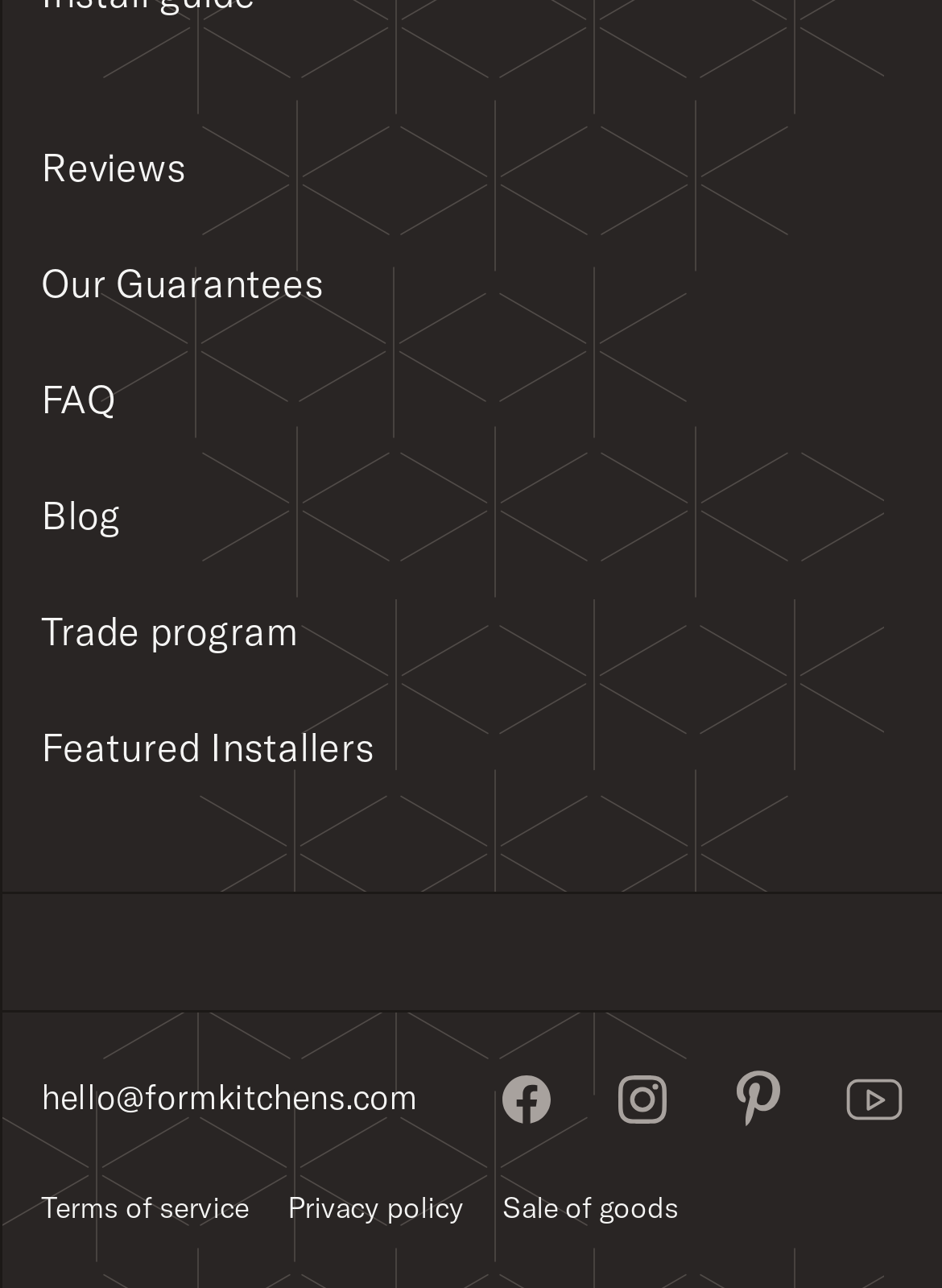What is the email address provided?
We need a detailed and exhaustive answer to the question. Please elaborate.

I looked at the link with the email address and found that the email address provided is hello@formkitchens.com.